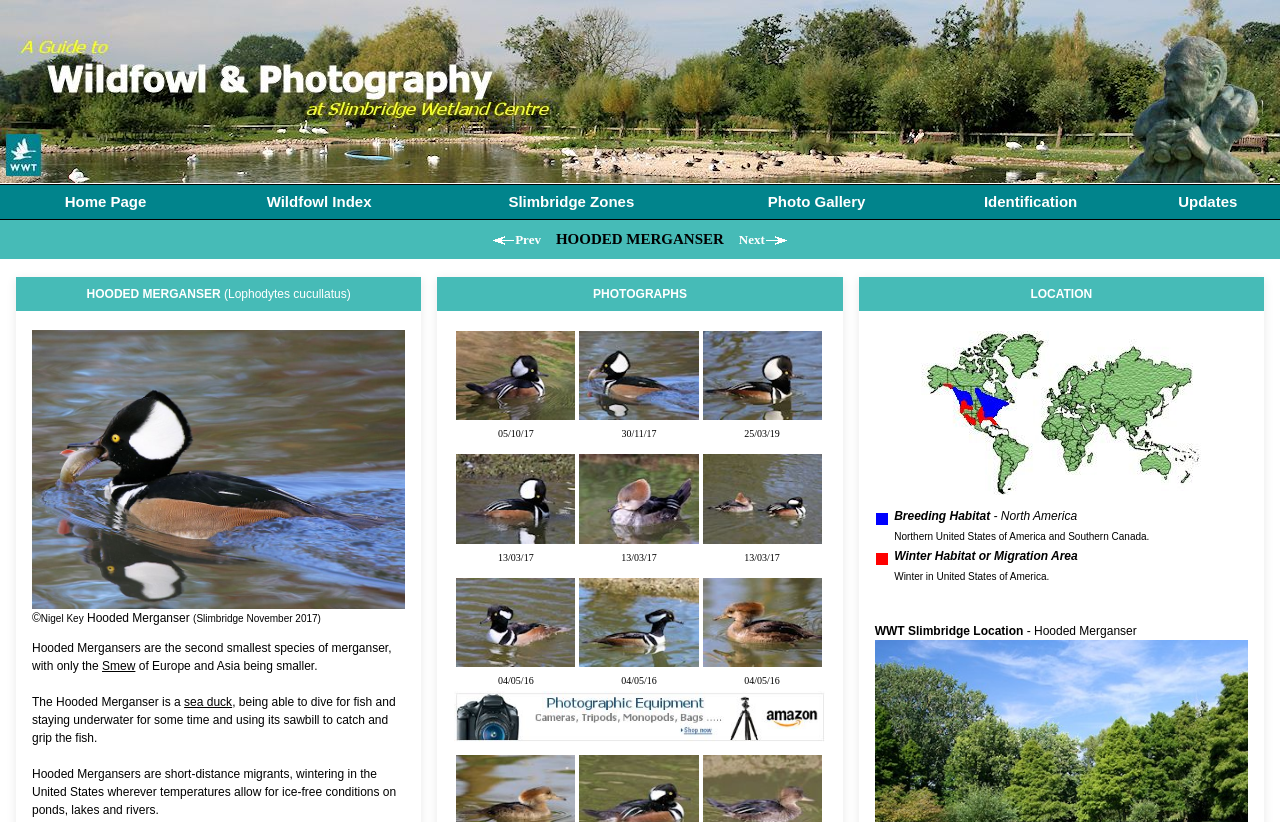Determine the bounding box coordinates for the clickable element required to fulfill the instruction: "click Home Page". Provide the coordinates as four float numbers between 0 and 1, i.e., [left, top, right, bottom].

[0.051, 0.234, 0.114, 0.255]